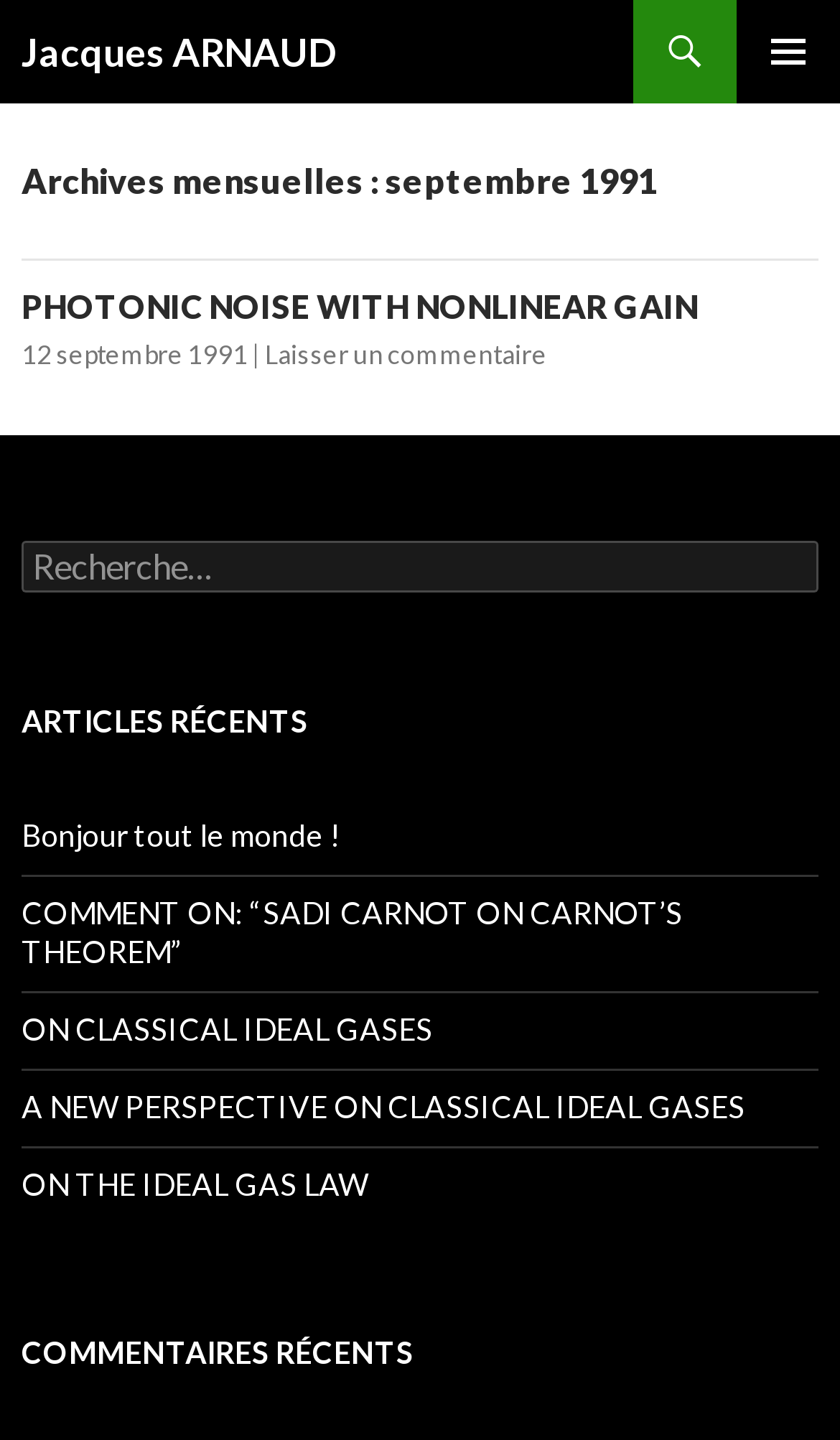Please determine the bounding box coordinates of the element to click in order to execute the following instruction: "read PHOTONIC NOISE WITH NONLINEAR GAIN". The coordinates should be four float numbers between 0 and 1, specified as [left, top, right, bottom].

[0.026, 0.199, 0.831, 0.226]